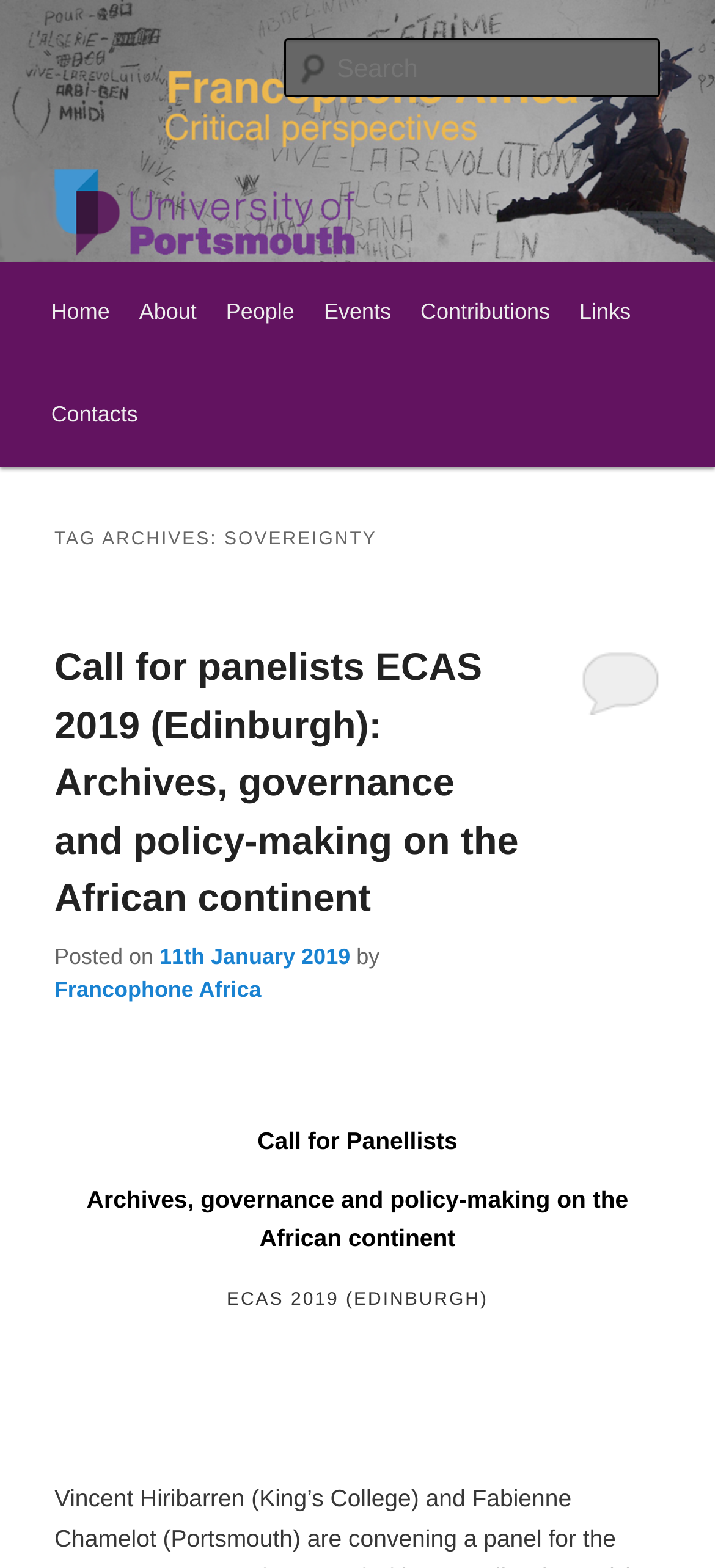What is the theme of the article?
Please look at the screenshot and answer using one word or phrase.

Archives and governance